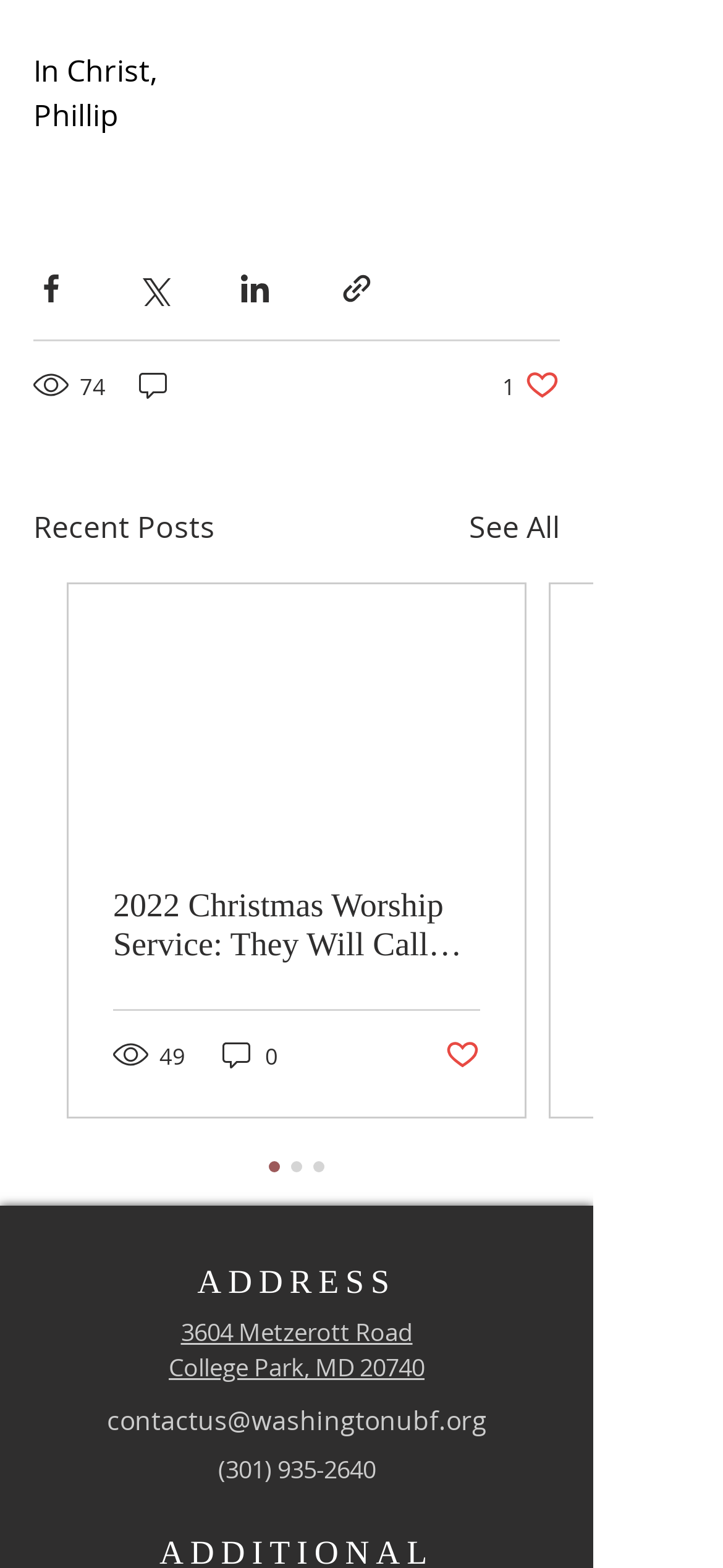What is the name of the person mentioned?
Could you answer the question with a detailed and thorough explanation?

The name 'Phillip' is mentioned in the static text element with the bounding box coordinates [0.046, 0.061, 0.164, 0.087], which is a direct child of the root element.